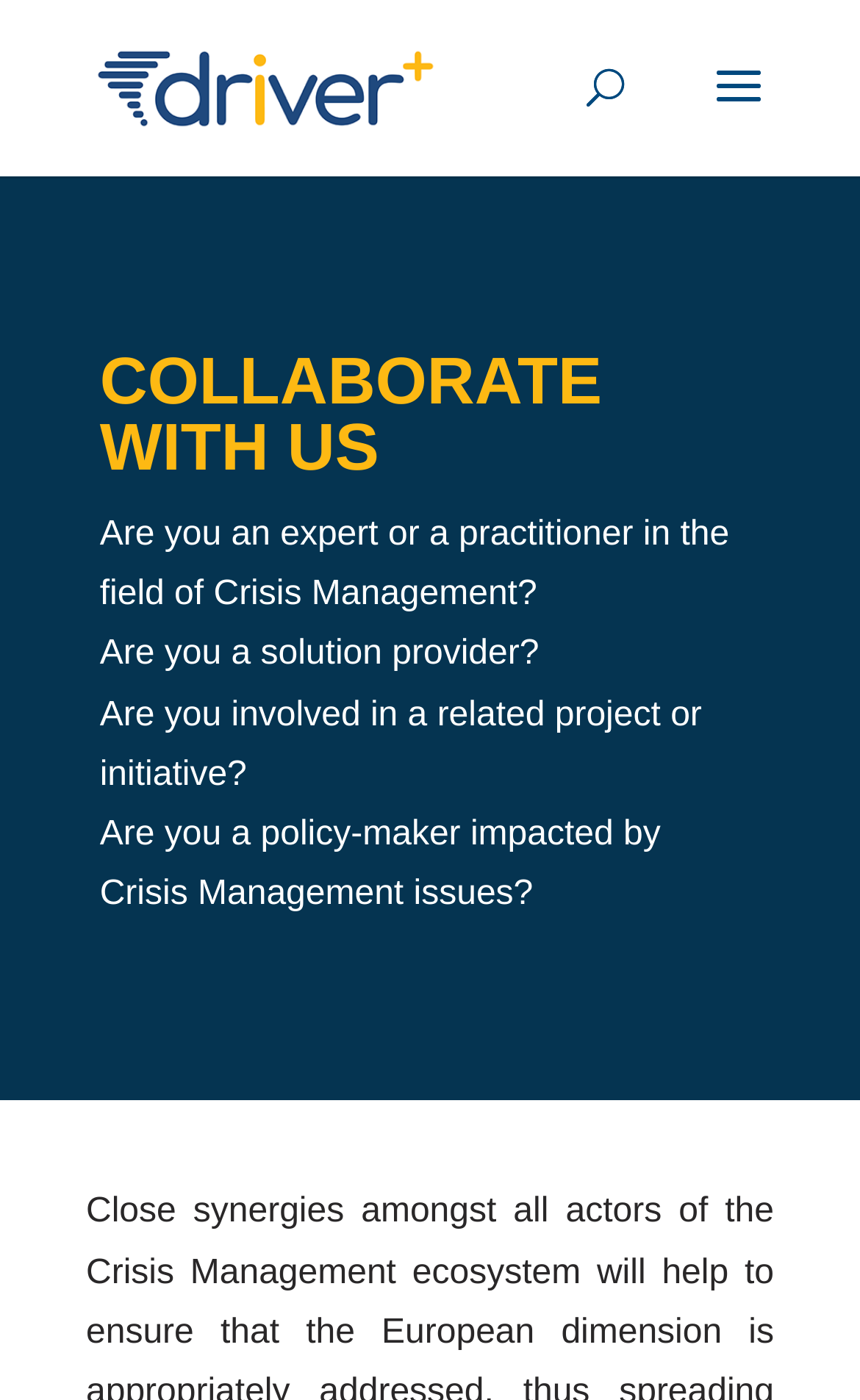What is the logo of the project?
Refer to the image and give a detailed answer to the question.

The logo of the project is 'DRIVER+', which is an image element located at the top of the webpage, with a bounding box coordinate of [0.111, 0.03, 0.511, 0.096].